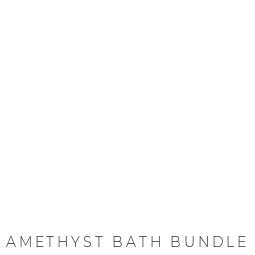Describe the important features and context of the image with as much detail as possible.

The image showcases the "Amethyst Bath Bundle," a curated set of luxurious bath products designed to enhance your bathing experience. The bundle embodies a soothing theme, perfect for relaxation and self-care. Soft, textured materials suggest comfort and quality, making it an ideal choice for pampering yourself or gifting to someone special. Complemented by a clean and minimalist design, this product is highlighted with the label "AMETHYST BATH BUNDLE," which indicates a focus on premium ingredients. This bundle is currently on sale, inviting customers to indulge in a delightful bathing experience at a special price.